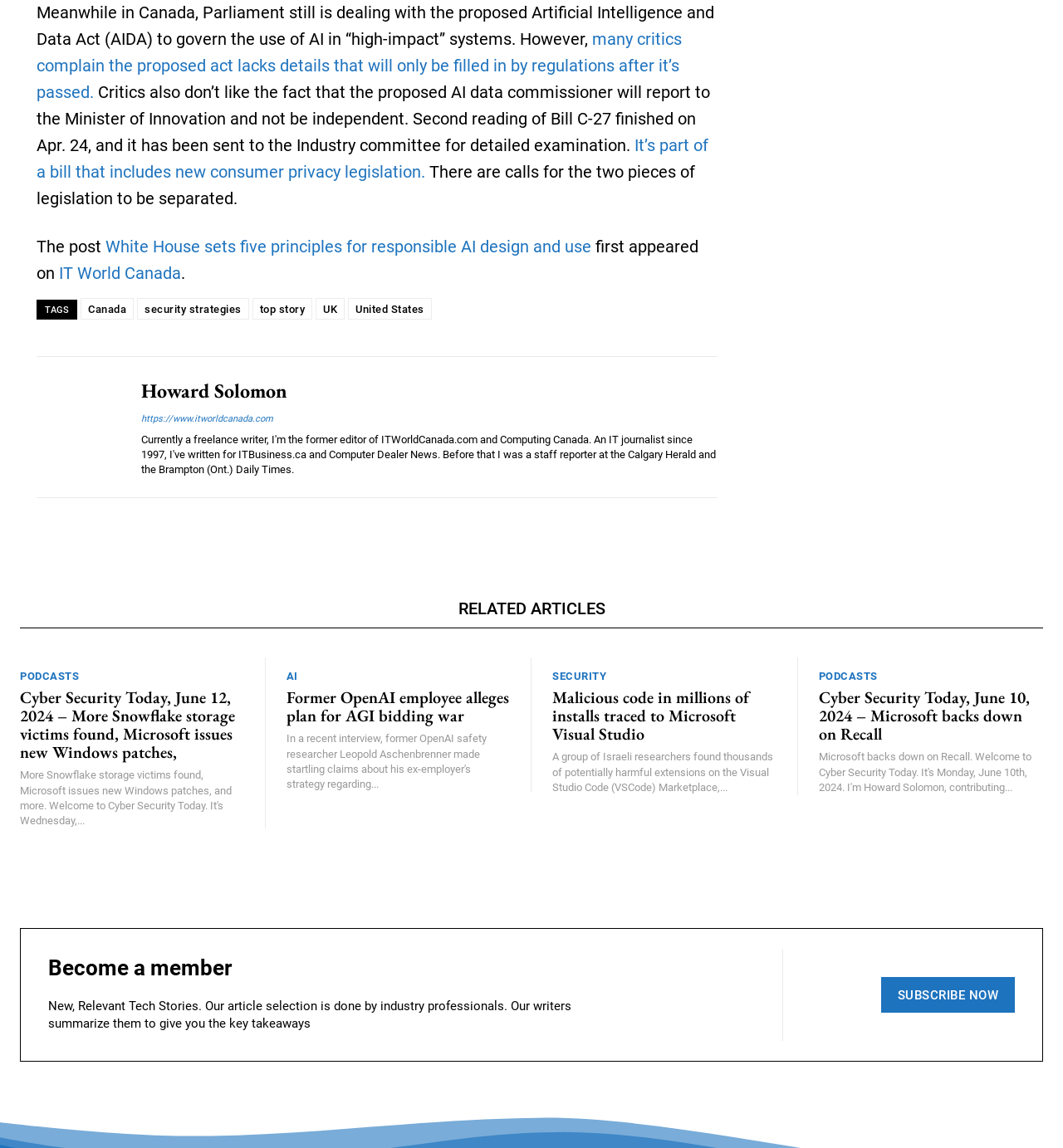Please specify the bounding box coordinates of the clickable region to carry out the following instruction: "Subscribe to receive new and relevant tech stories". The coordinates should be four float numbers between 0 and 1, in the format [left, top, right, bottom].

[0.829, 0.851, 0.955, 0.882]